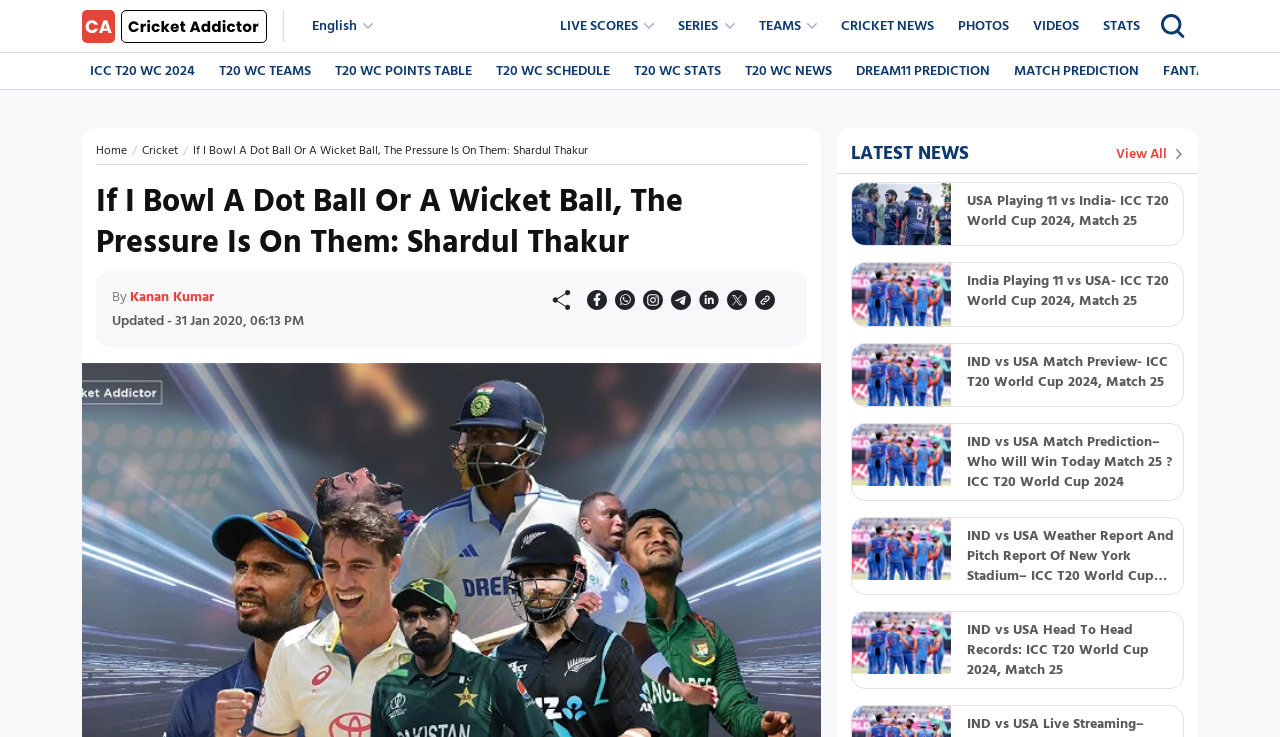Provide the bounding box coordinates for the UI element that is described by this text: "Photos". The coordinates should be in the form of four float numbers between 0 and 1: [left, top, right, bottom].

[0.742, 0.011, 0.795, 0.06]